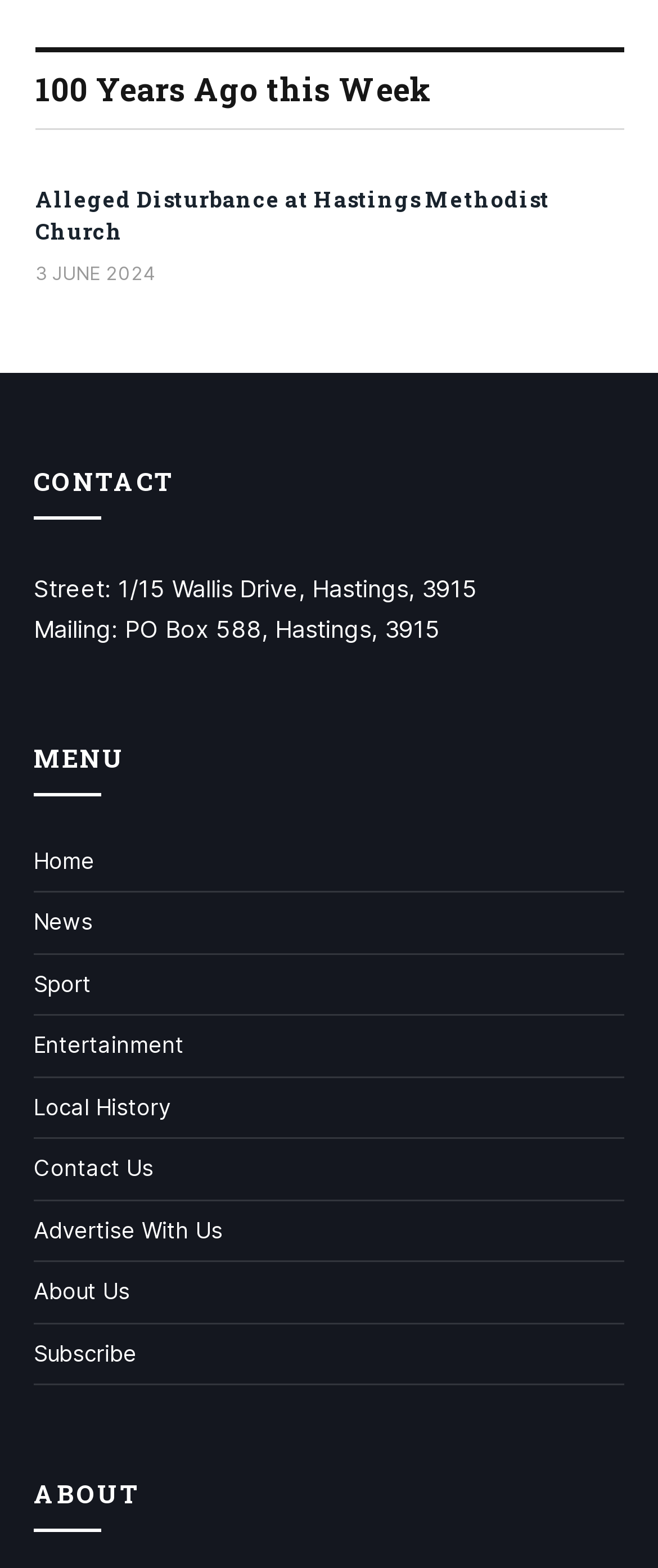Answer the question with a brief word or phrase:
How many menu items are available?

10